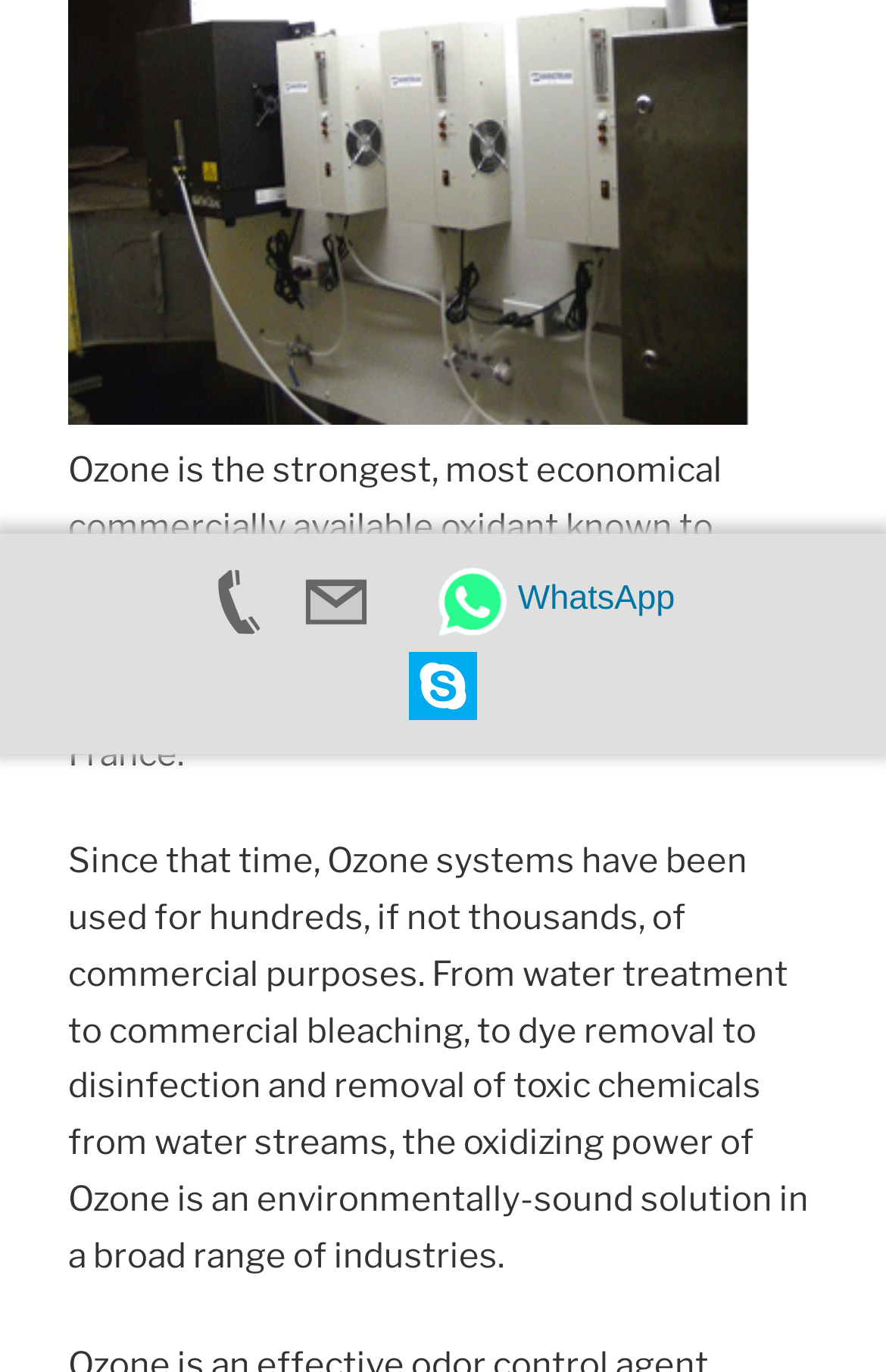Please find the bounding box for the following UI element description. Provide the coordinates in (top-left x, top-left y, bottom-right x, bottom-right y) format, with values between 0 and 1: alt="Skype"

[0.462, 0.485, 0.538, 0.513]